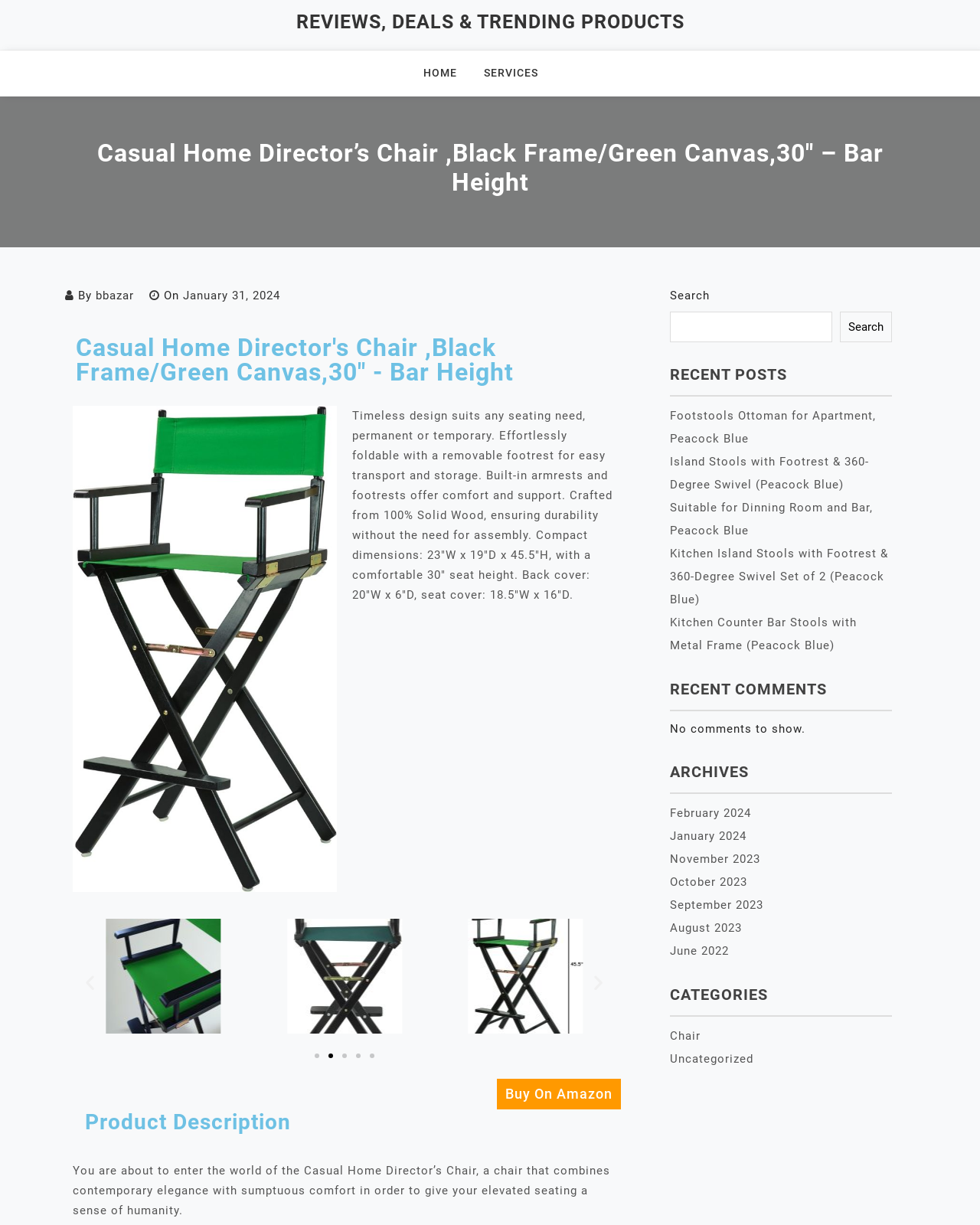Please determine the bounding box of the UI element that matches this description: parent_node: Search name="s". The coordinates should be given as (top-left x, top-left y, bottom-right x, bottom-right y), with all values between 0 and 1.

[0.684, 0.254, 0.849, 0.279]